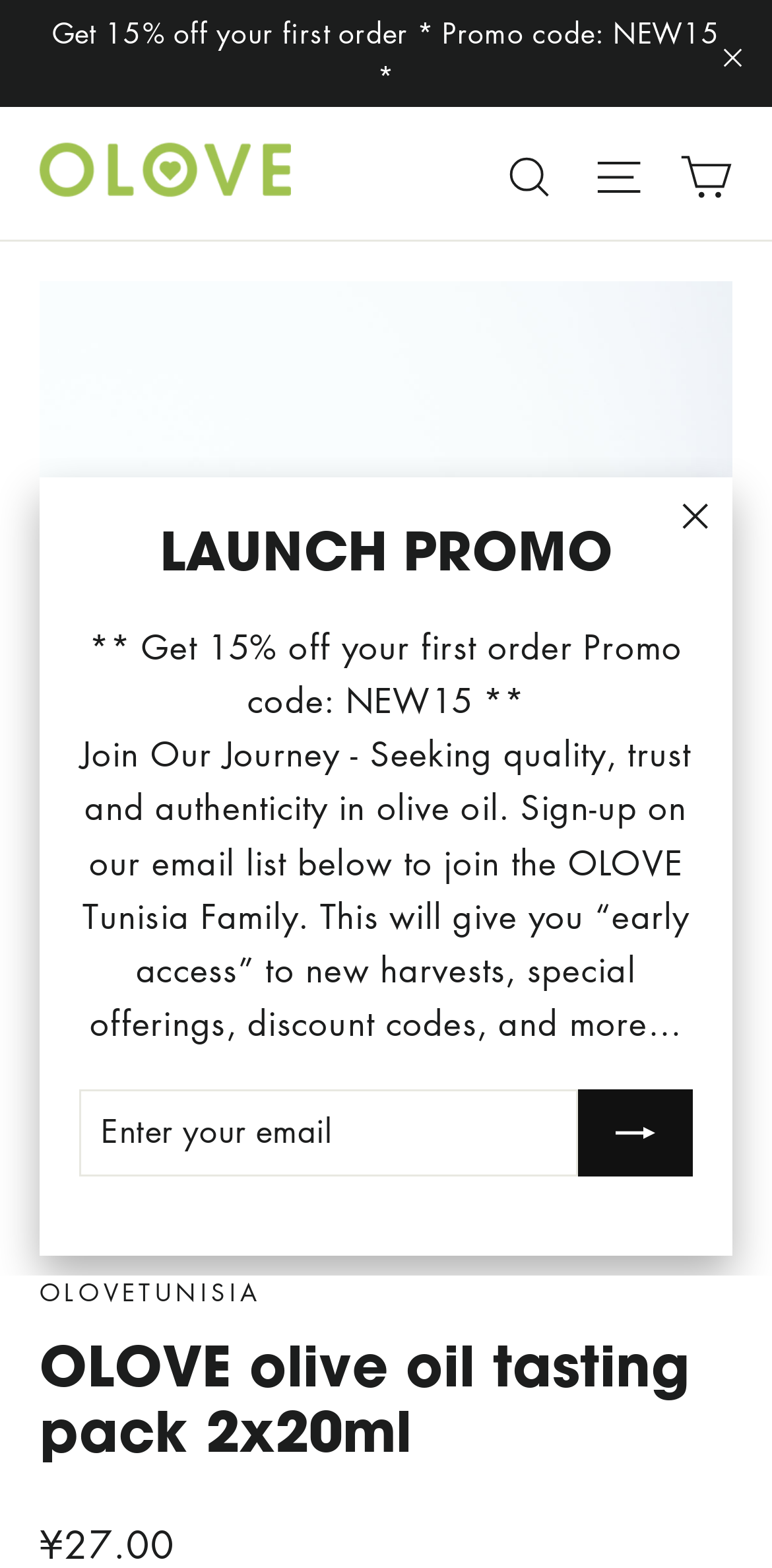Determine the coordinates of the bounding box for the clickable area needed to execute this instruction: "Learn more about OLOVE Tunisia".

[0.051, 0.091, 0.376, 0.13]